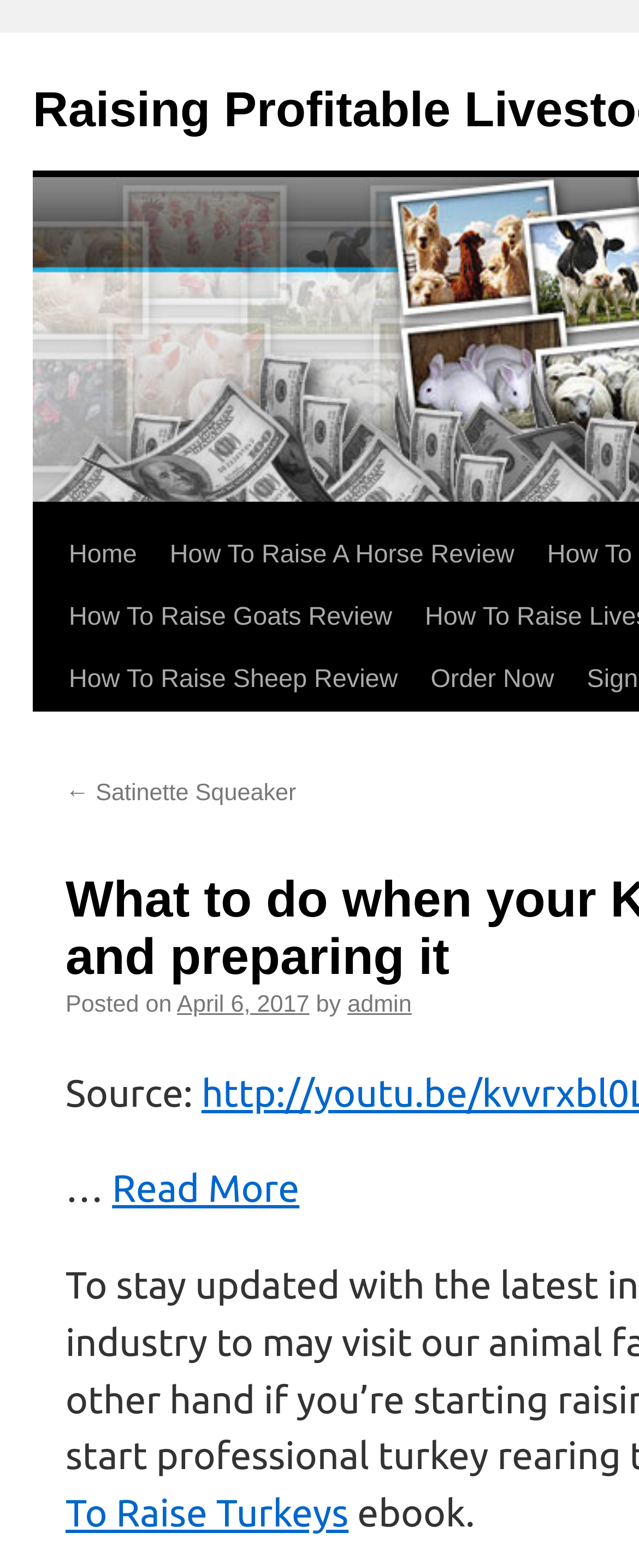Determine the bounding box coordinates of the area to click in order to meet this instruction: "Click on the 'Read More' link".

[0.175, 0.745, 0.469, 0.772]